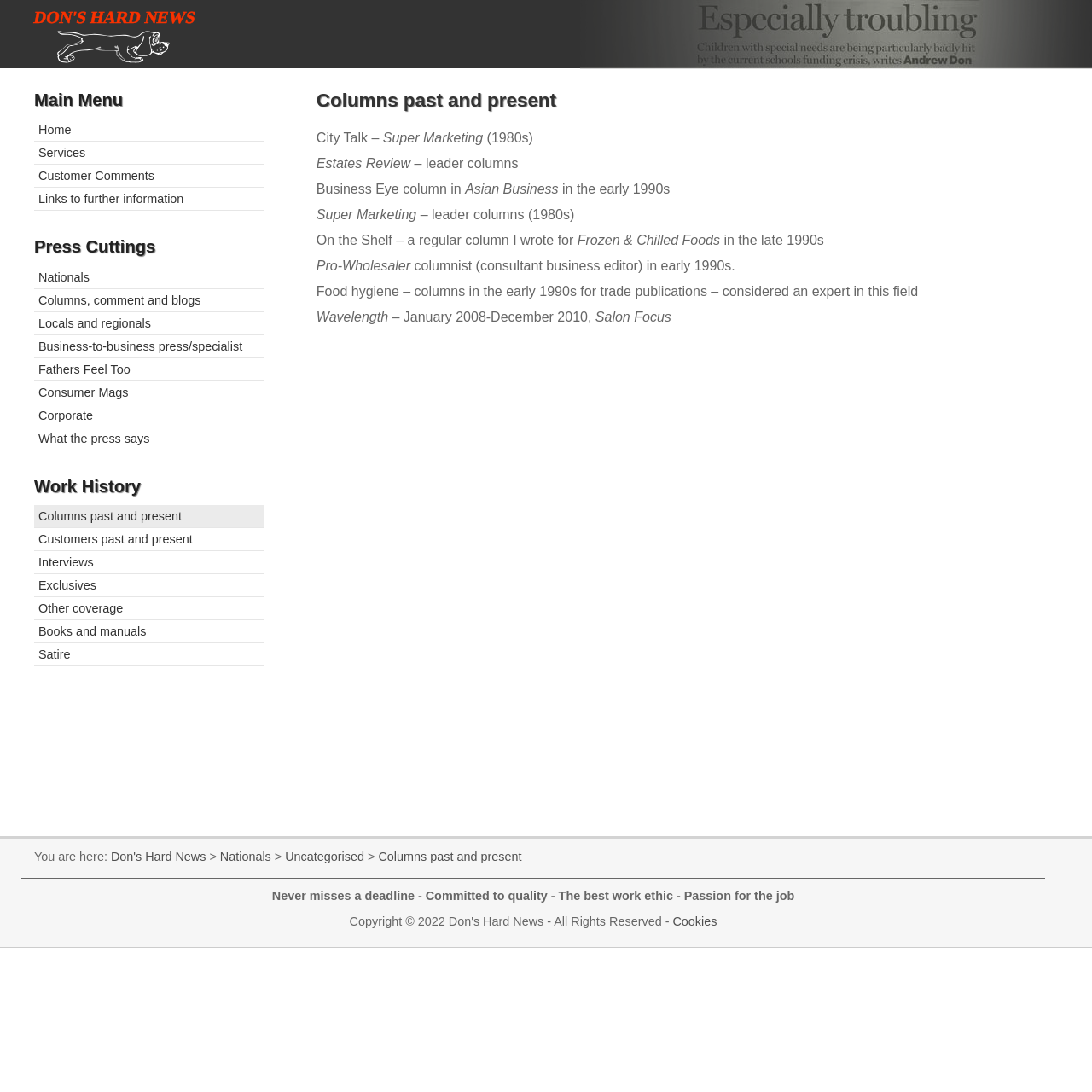What is the purpose of the 'Main Menu' section?
Look at the screenshot and respond with one word or a short phrase.

Navigation